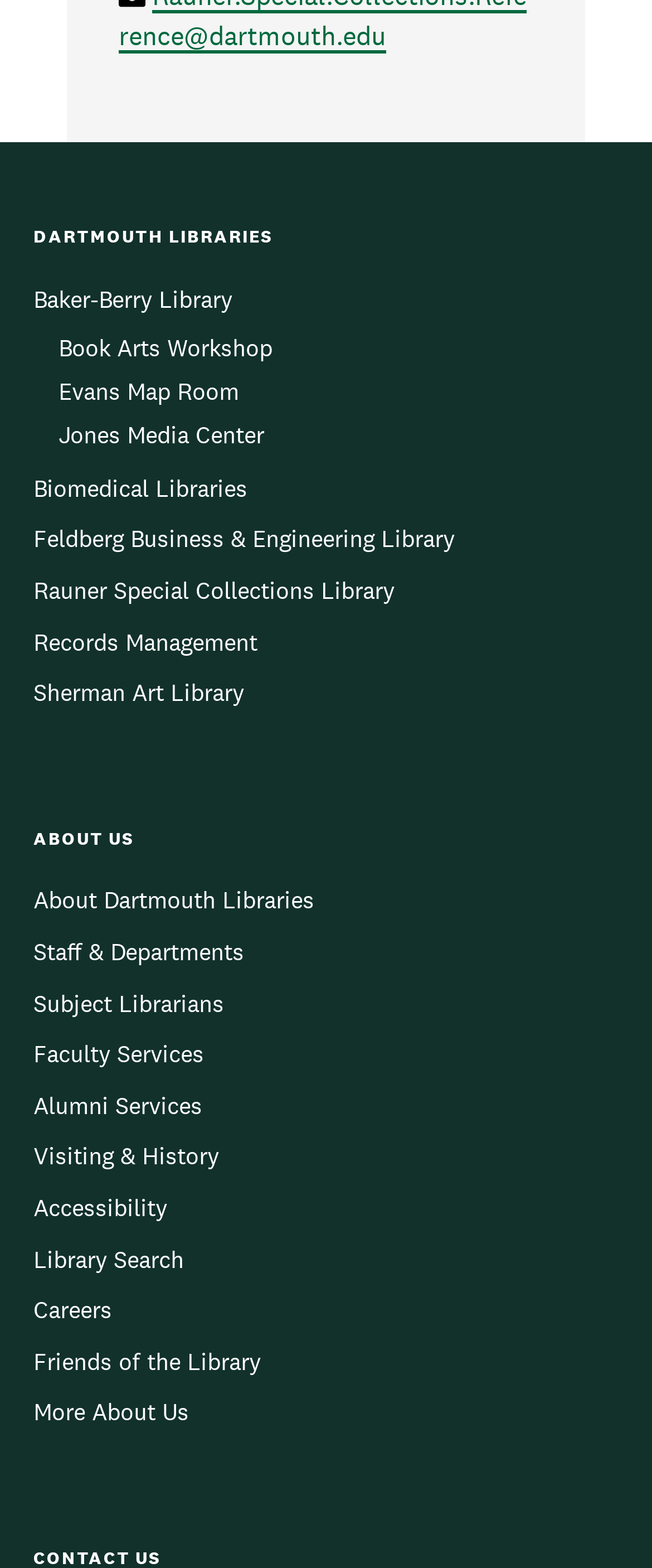Provide the bounding box coordinates of the UI element this sentence describes: "Evans Map Room".

[0.09, 0.238, 0.367, 0.262]